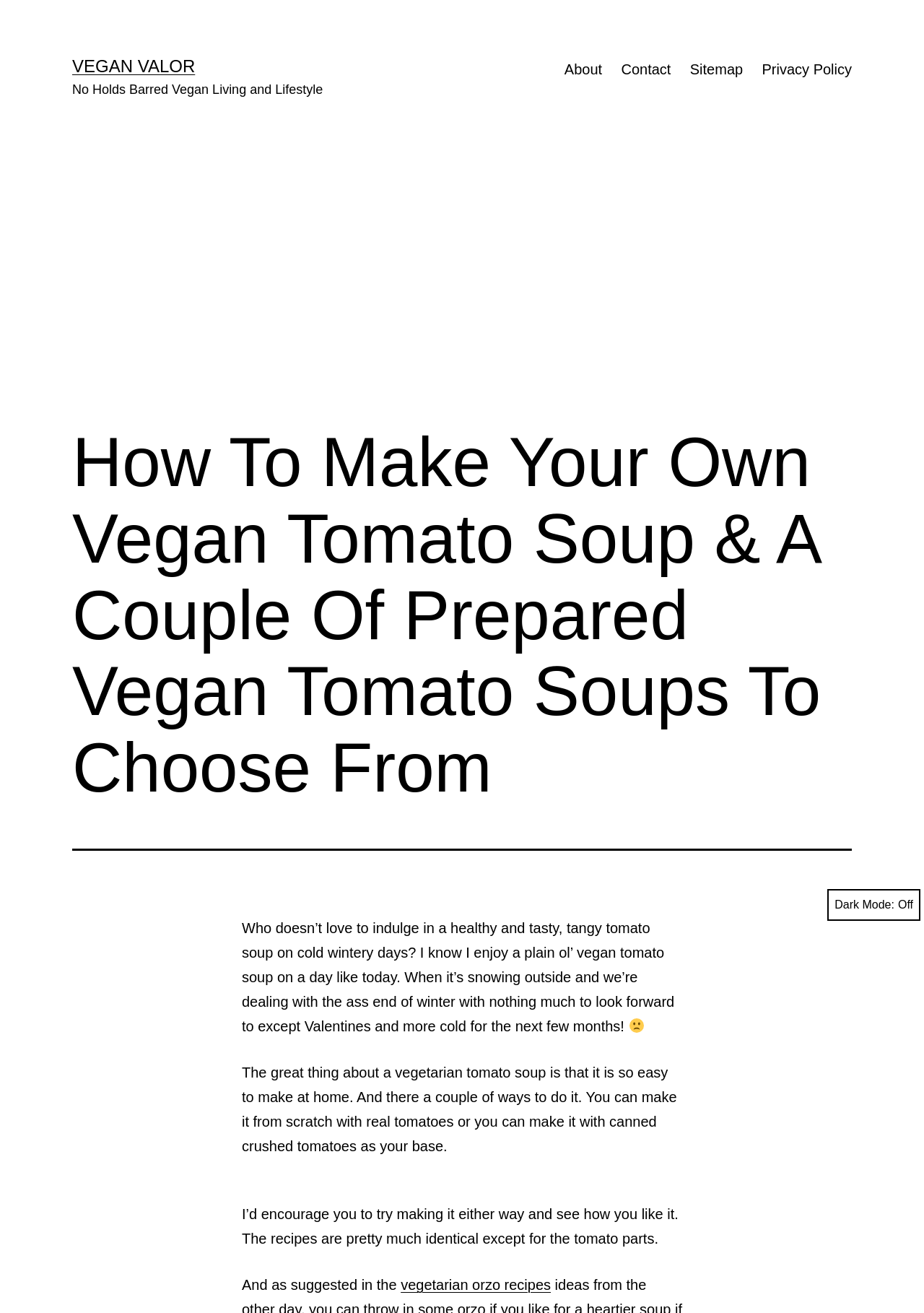What is the website's tagline?
Based on the image, provide a one-word or brief-phrase response.

No Holds Barred Vegan Living and Lifestyle